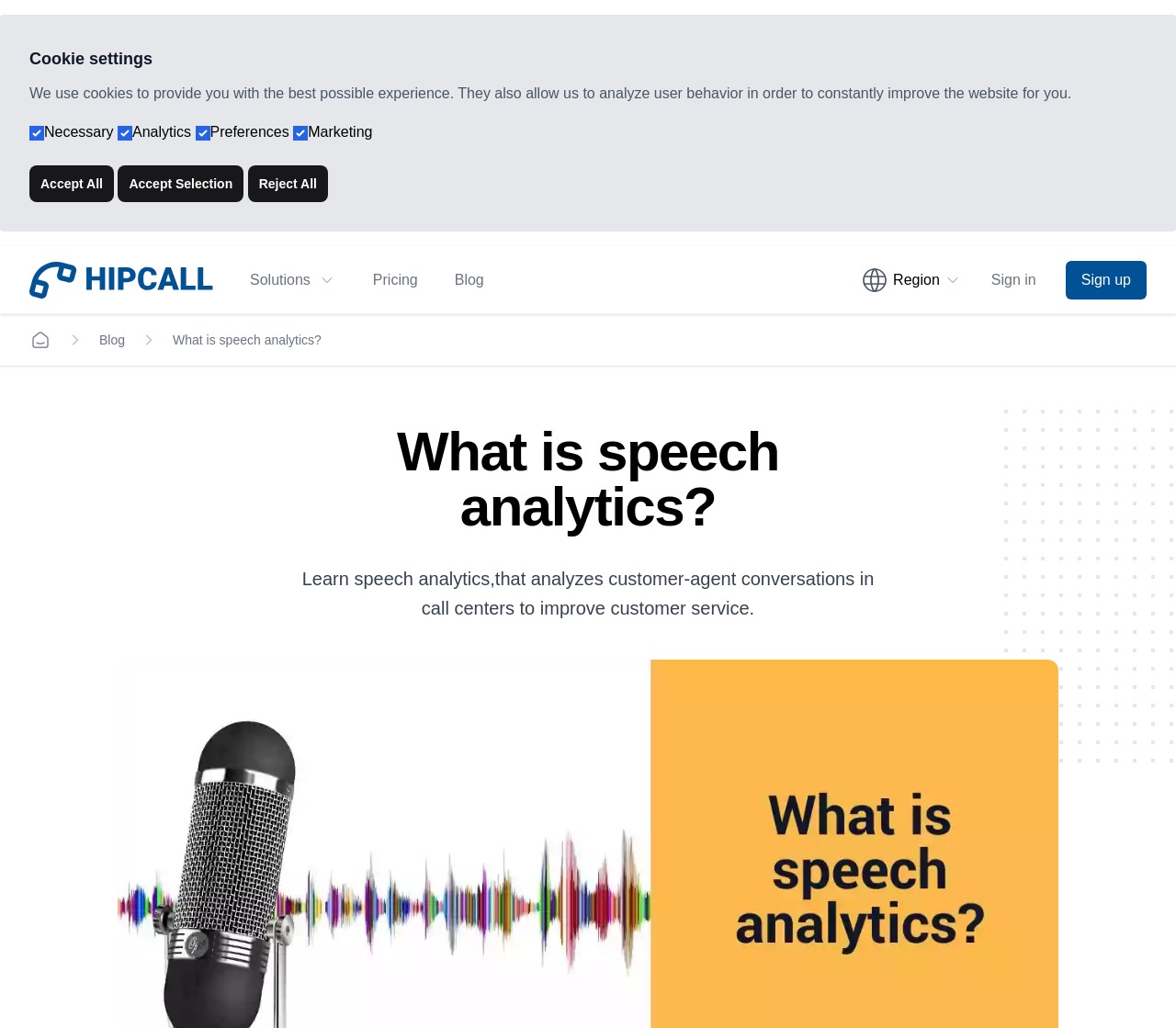Please answer the following question using a single word or phrase: 
What is the purpose of the checkboxes at the top of the webpage?

Cookie preferences